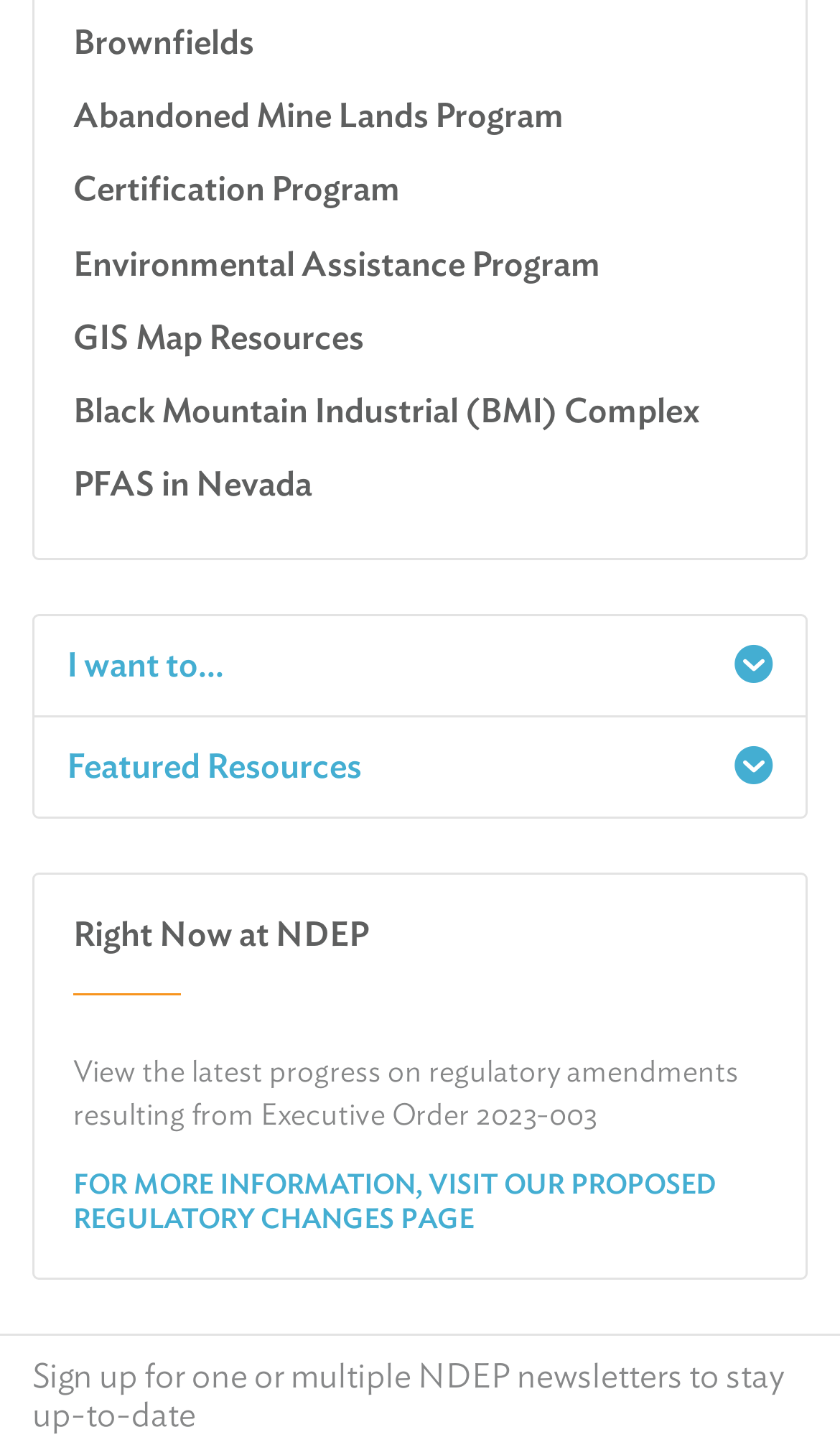Locate the bounding box coordinates of the clickable region to complete the following instruction: "Click on Brownfields."

[0.087, 0.015, 0.303, 0.043]